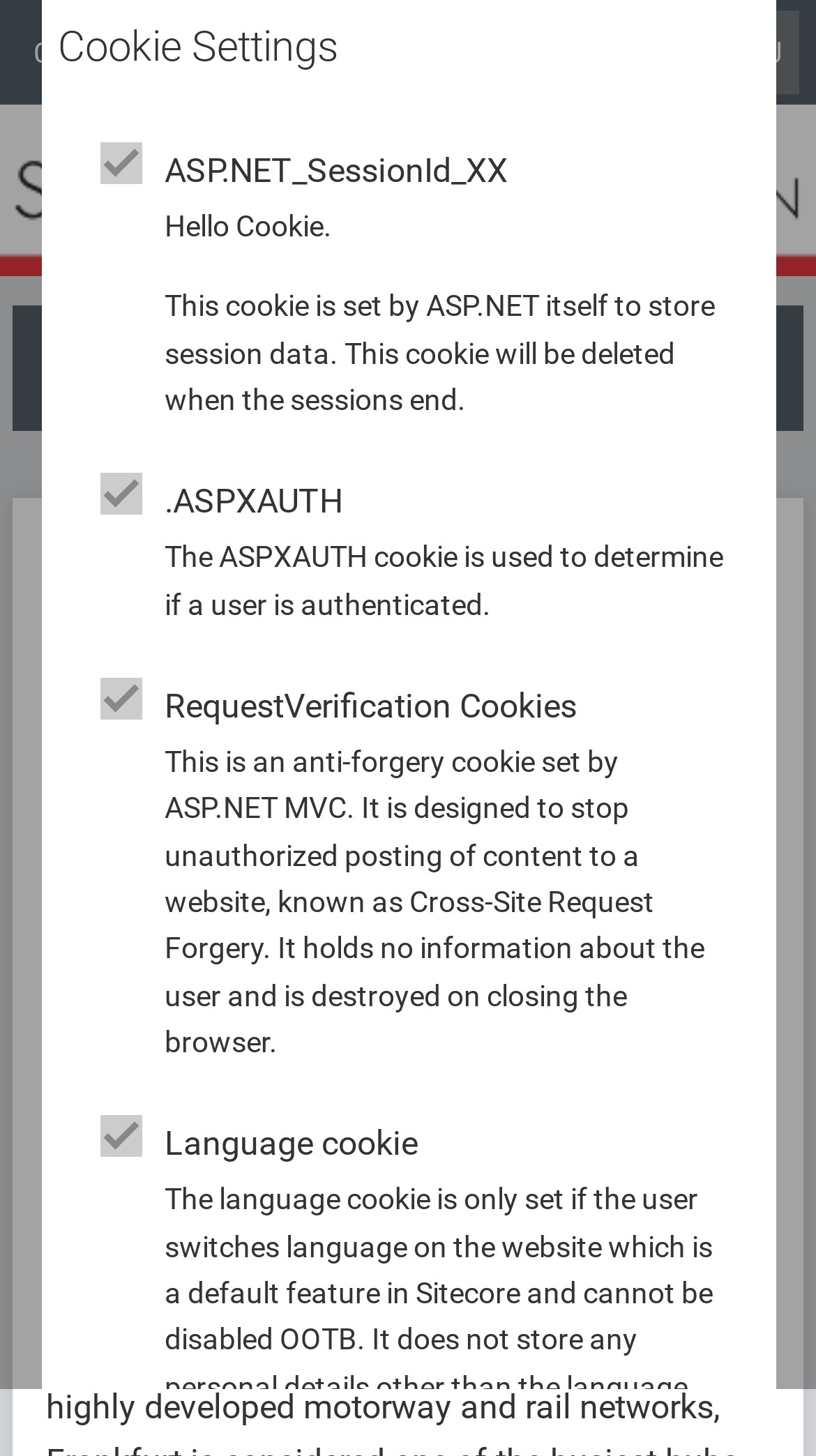What is the name of the menu item?
Please answer the question with a single word or phrase, referencing the image.

MENU